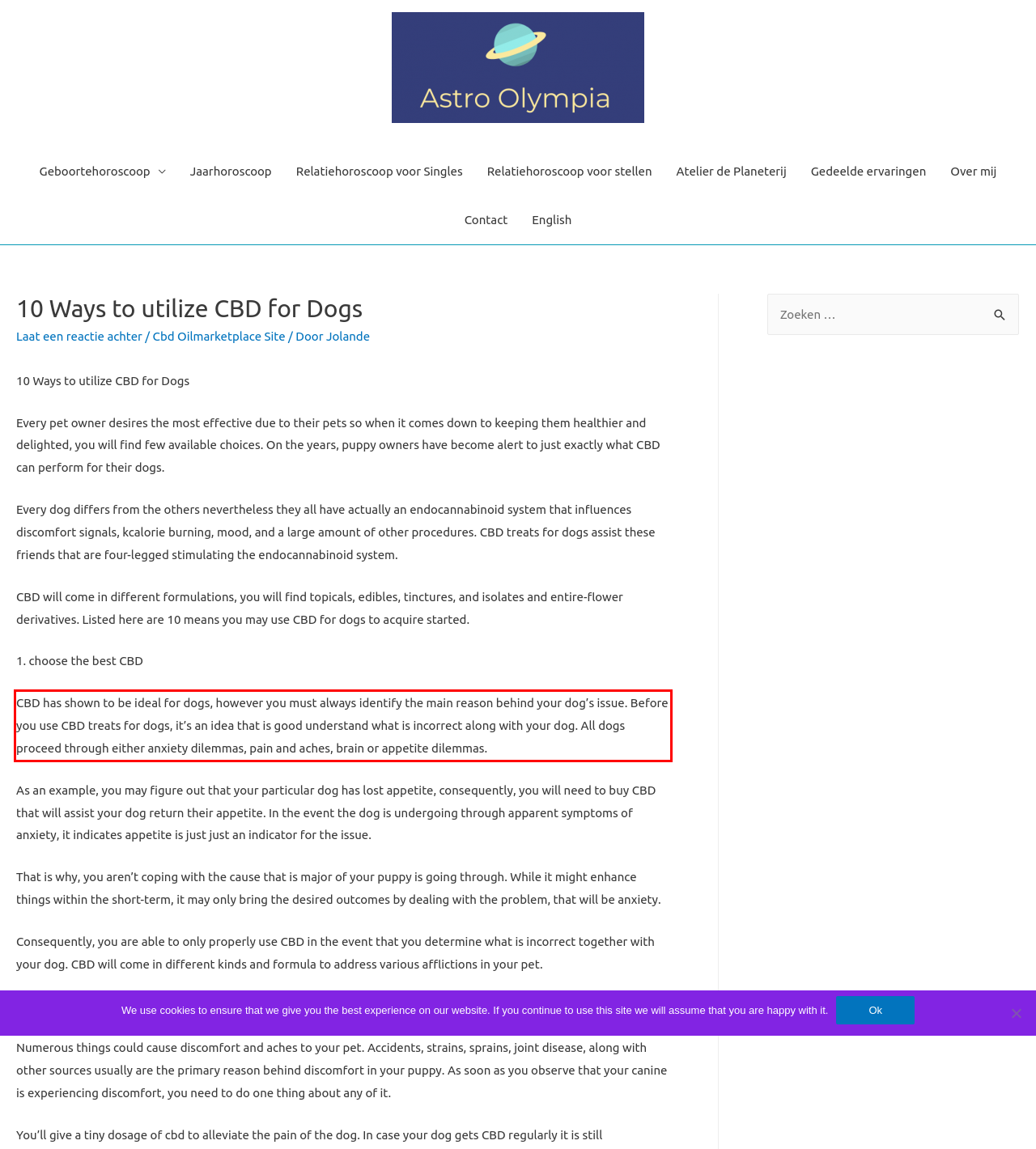Analyze the screenshot of the webpage and extract the text from the UI element that is inside the red bounding box.

CBD has shown to be ideal for dogs, however you must always identify the main reason behind your dog’s issue. Before you use CBD treats for dogs, it’s an idea that is good understand what is incorrect along with your dog. All dogs proceed through either anxiety dilemmas, pain and aches, brain or appetite dilemmas.